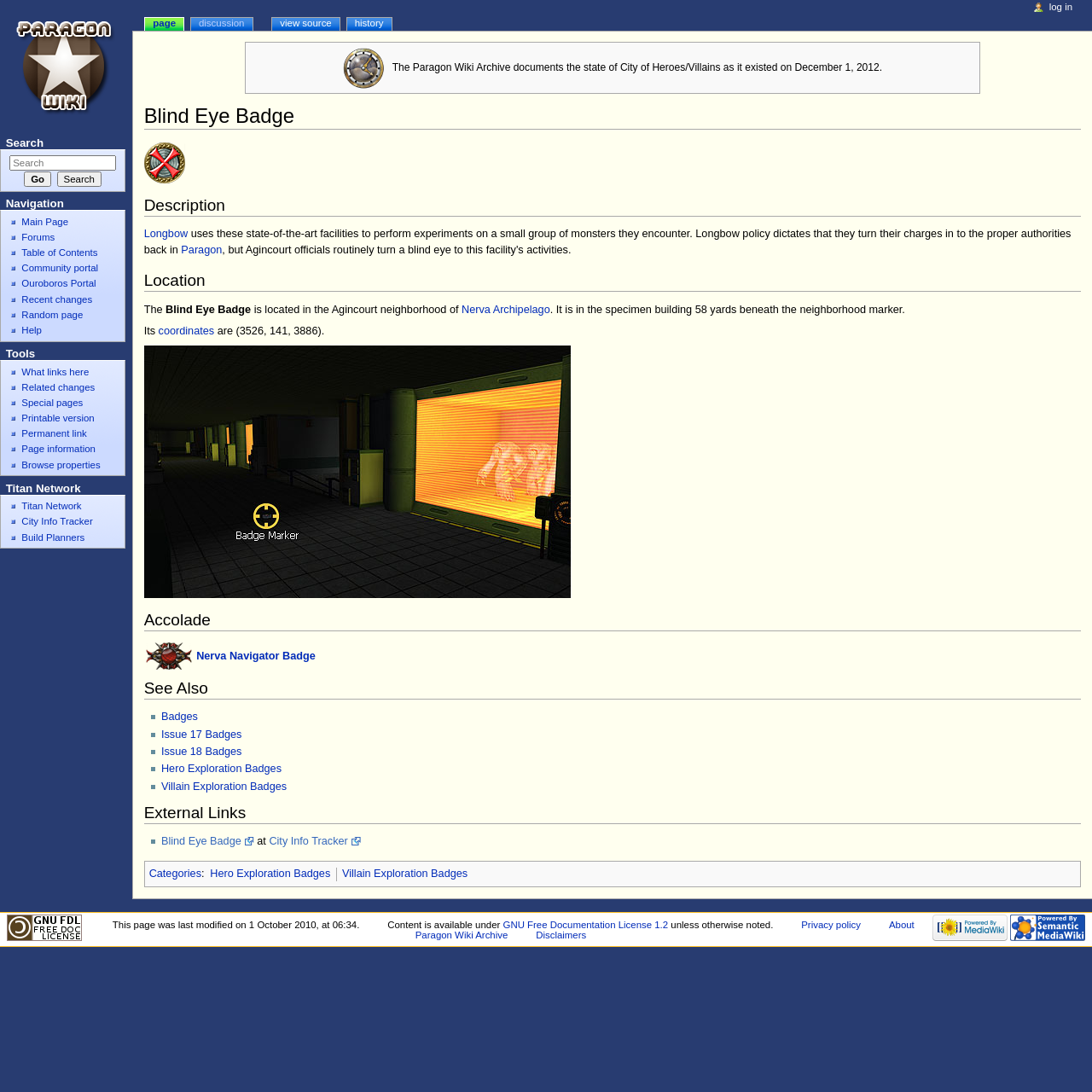Identify the bounding box coordinates for the element you need to click to achieve the following task: "View the 'Bruce House' page". Provide the bounding box coordinates as four float numbers between 0 and 1, in the form [left, top, right, bottom].

None